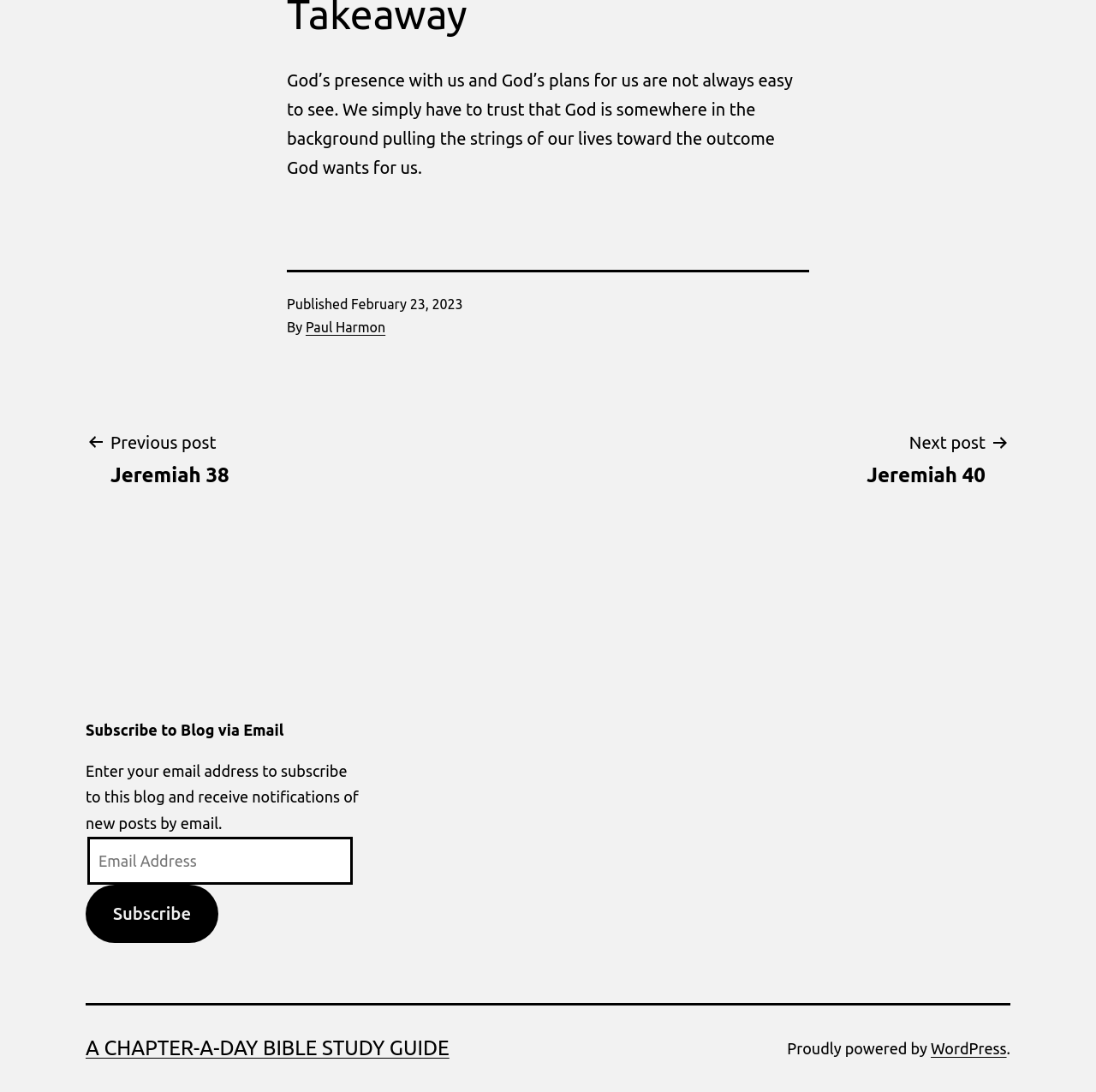Identify the bounding box for the UI element described as: "The Word Made Fresh". Ensure the coordinates are four float numbers between 0 and 1, formatted as [left, top, right, bottom].

[0.52, 0.314, 0.551, 0.392]